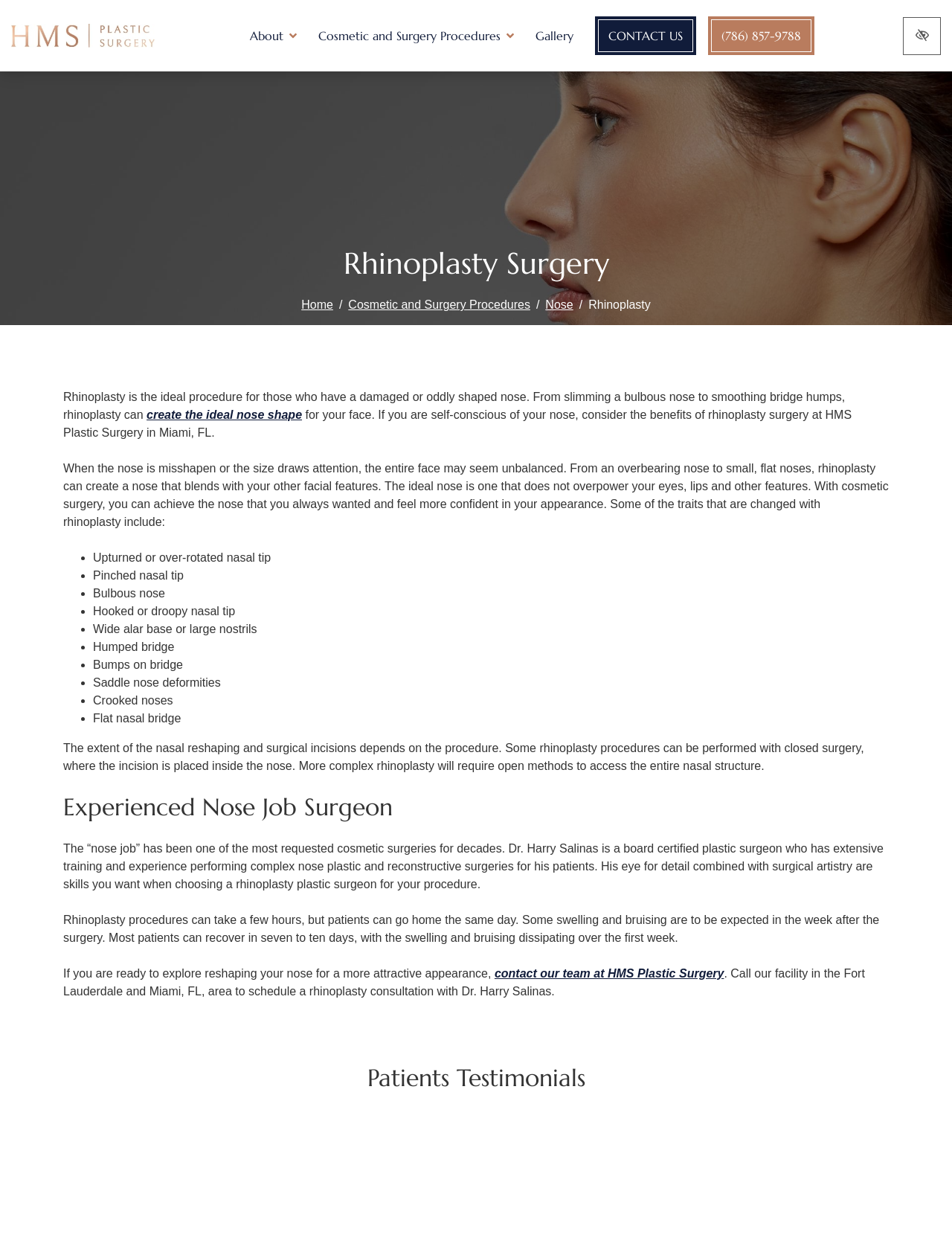Pinpoint the bounding box coordinates of the clickable area necessary to execute the following instruction: "Click the 'contact our team at HMS Plastic Surgery' link". The coordinates should be given as four float numbers between 0 and 1, namely [left, top, right, bottom].

[0.519, 0.77, 0.76, 0.781]